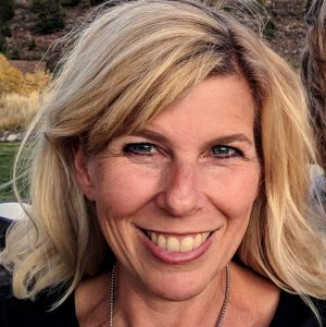Describe the scene depicted in the image with great detail.

This image features a smiling woman with wavy blonde hair and blue eyes, showcasing a friendly and approachable demeanor. The background appears to be an outdoor setting with soft, earthy tones, suggesting a natural environment. The woman is likely someone connected with the content visible on the webpage, which mentions a podcast and various episodes focused on motherhood, parenting tips, and personal development. This invites viewers to connect with her and the subject matter of the podcast, reflecting themes of warmth and community in discussing motherhood.